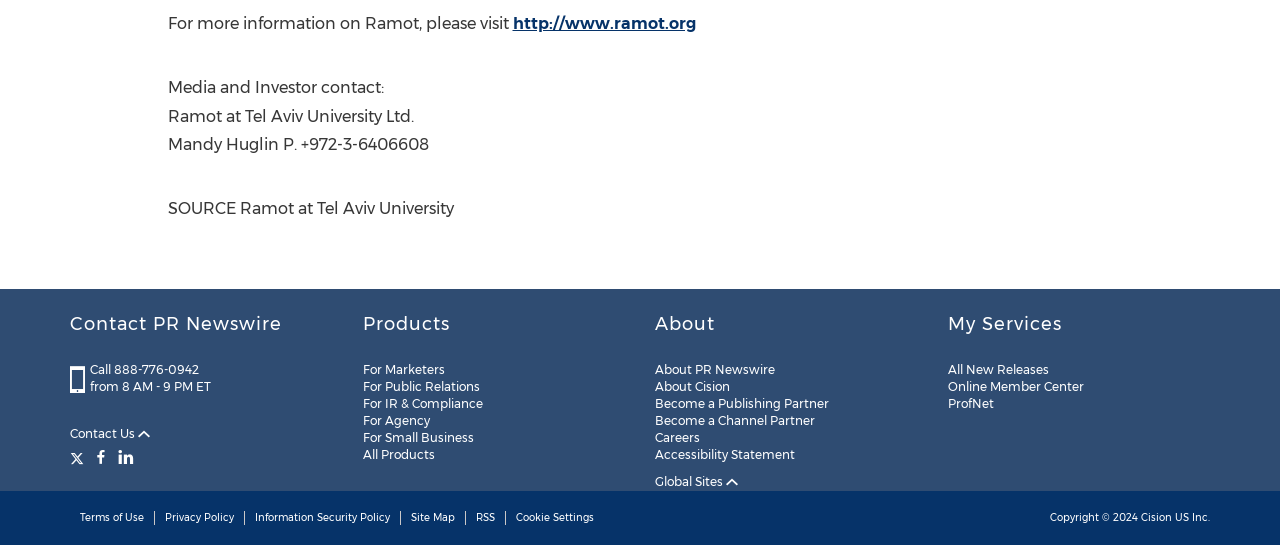Specify the bounding box coordinates of the area to click in order to execute this command: 'View Products for Marketers'. The coordinates should consist of four float numbers ranging from 0 to 1, and should be formatted as [left, top, right, bottom].

[0.283, 0.664, 0.347, 0.691]